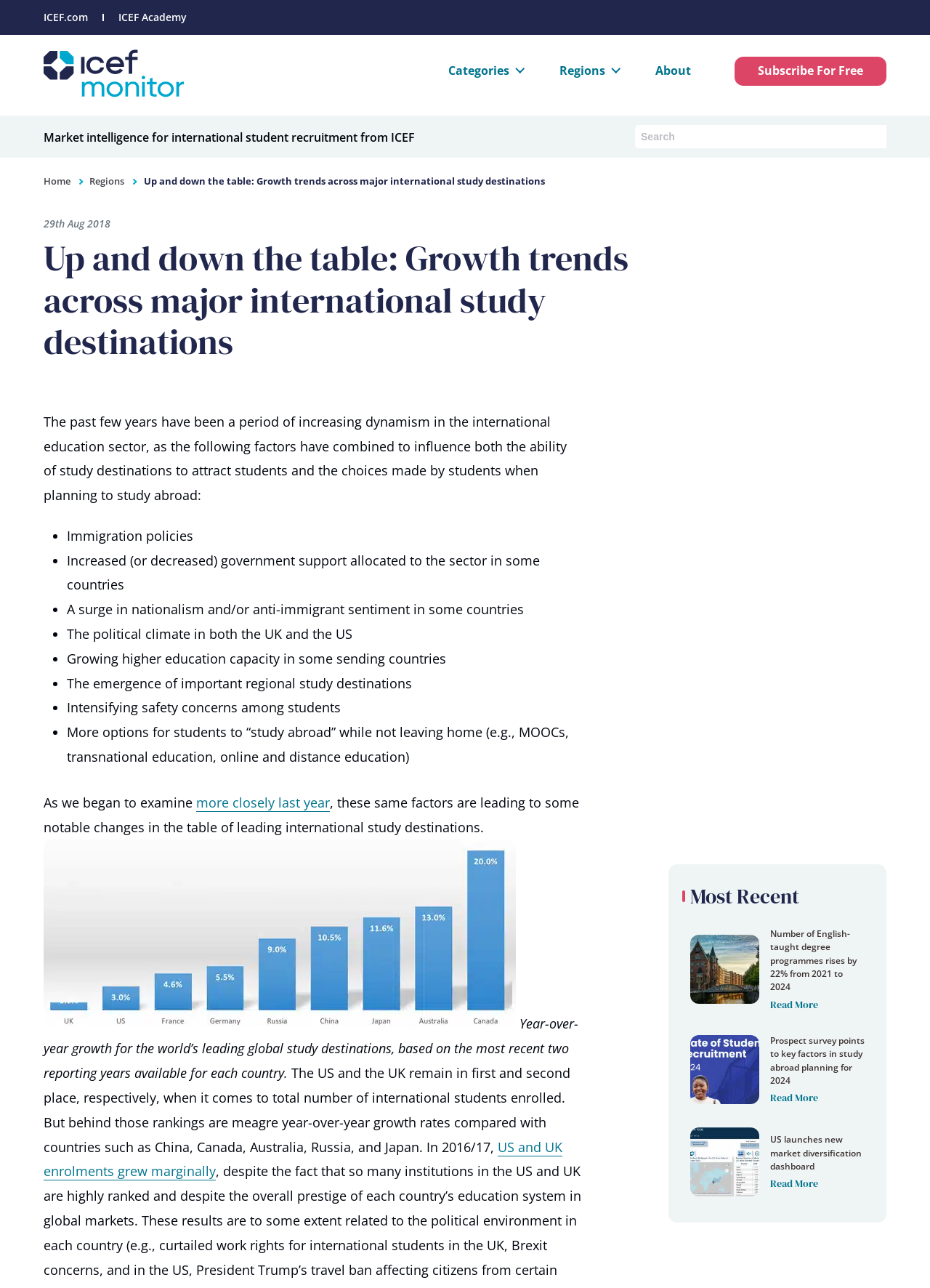Respond with a single word or phrase to the following question:
What is the search function for on this webpage?

Search ICEF Monitor articles and podcasts